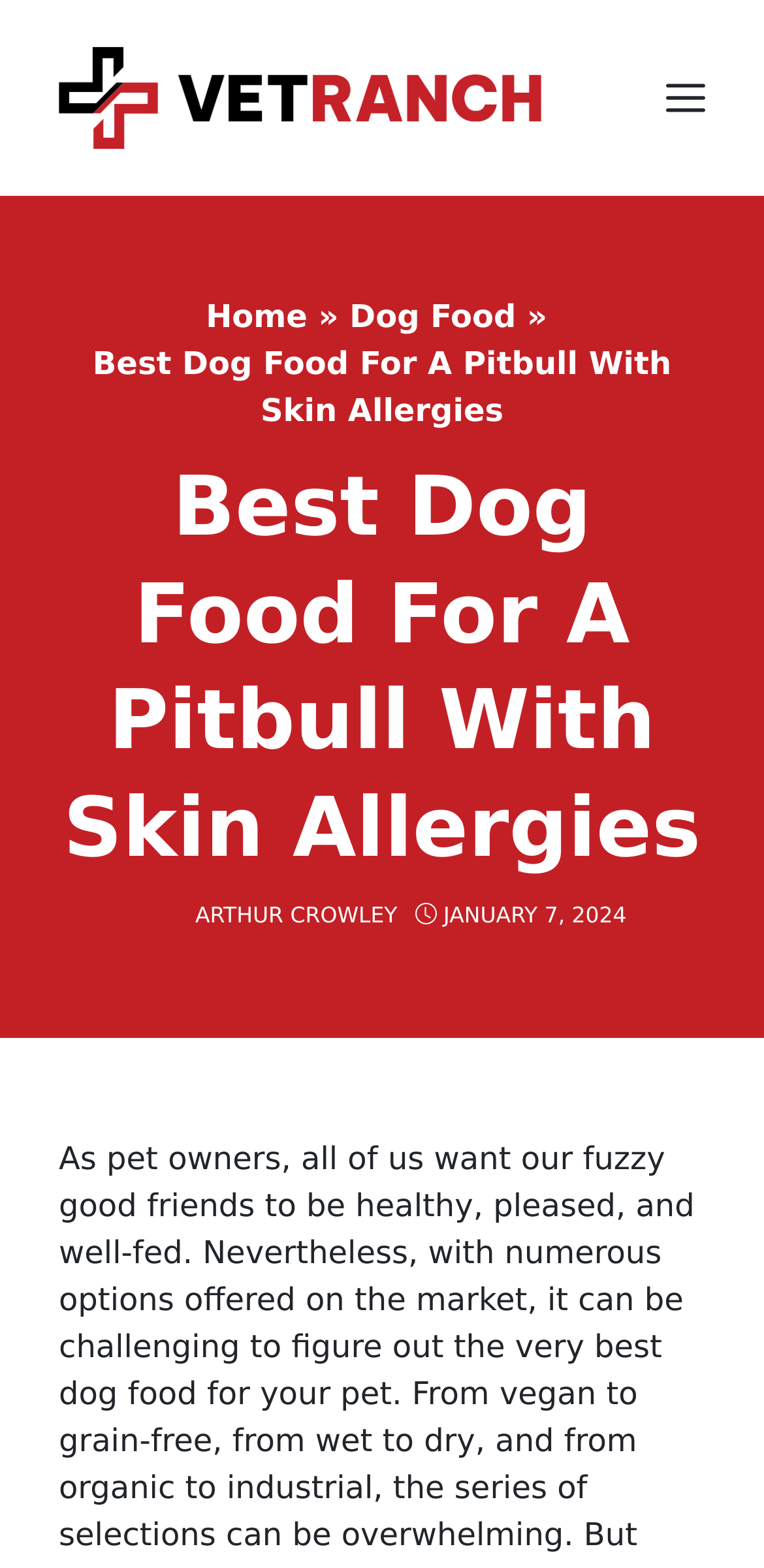Please predict the bounding box coordinates (top-left x, top-left y, bottom-right x, bottom-right y) for the UI element in the screenshot that fits the description: Menu

[0.846, 0.037, 0.949, 0.087]